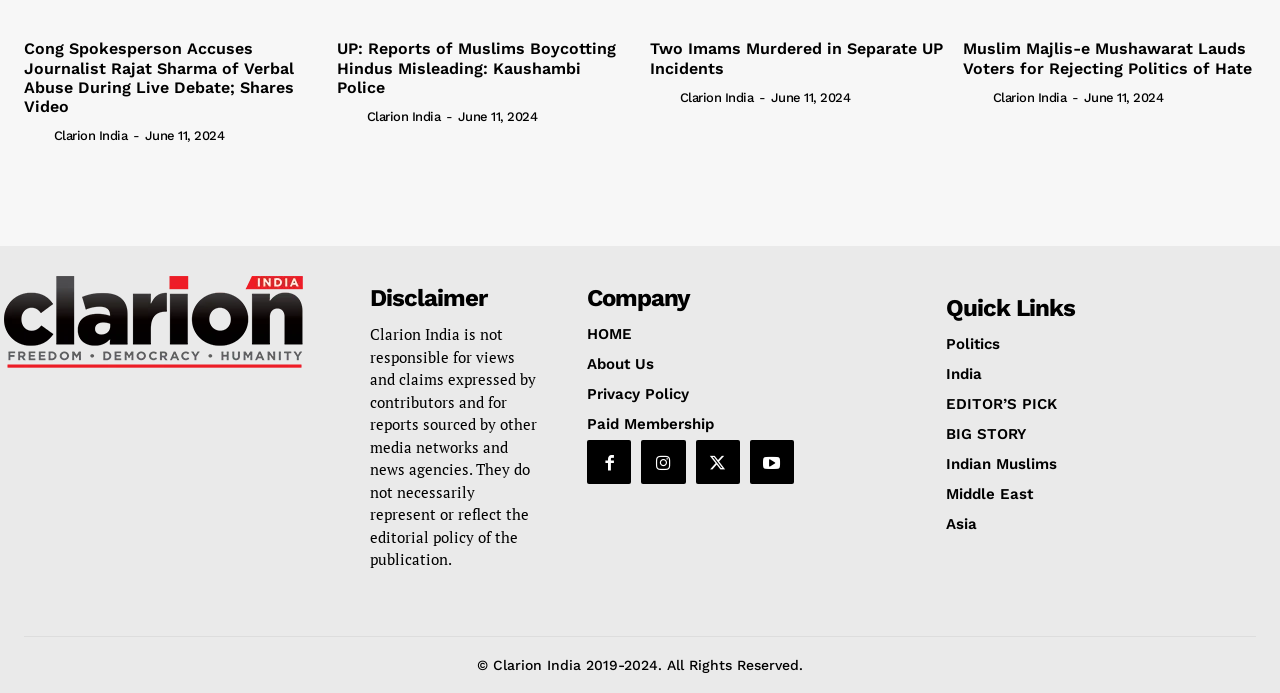Determine the bounding box coordinates of the clickable element to complete this instruction: "Click the 'Politics' quick link". Provide the coordinates in the format of four float numbers between 0 and 1, [left, top, right, bottom].

[0.739, 0.484, 0.981, 0.51]